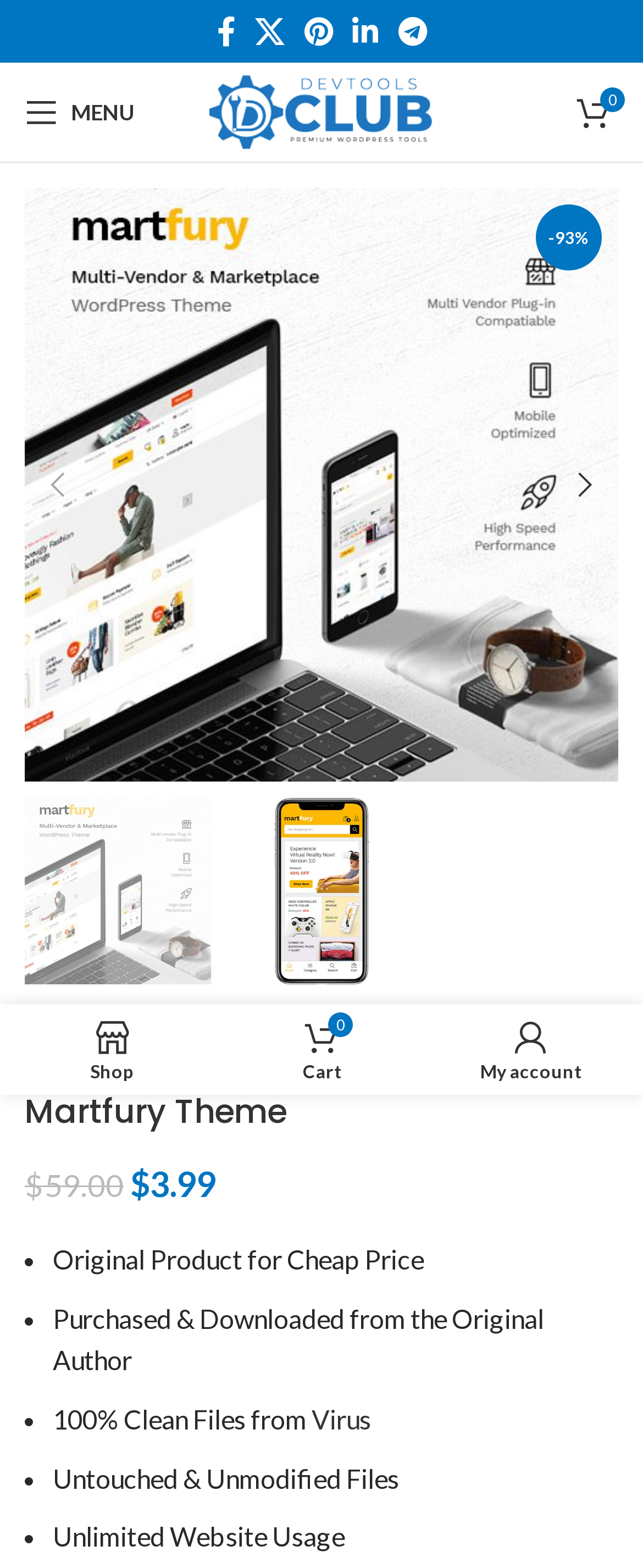Identify the coordinates of the bounding box for the element that must be clicked to accomplish the instruction: "Visit the '10 Best Things in Fall Night Sky' page".

None